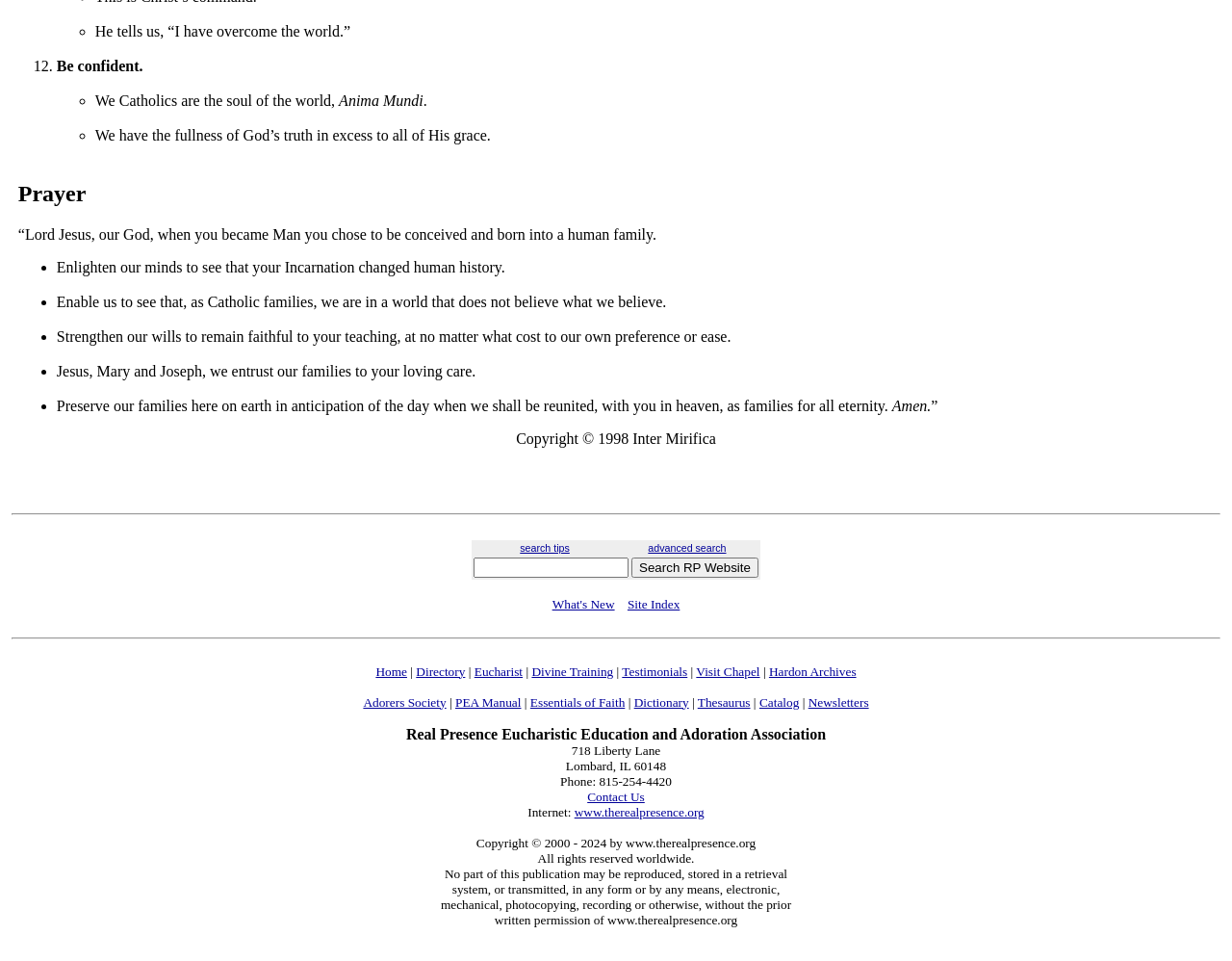Identify the bounding box coordinates of the clickable region required to complete the instruction: "Click on What's New". The coordinates should be given as four float numbers within the range of 0 and 1, i.e., [left, top, right, bottom].

[0.448, 0.621, 0.499, 0.636]